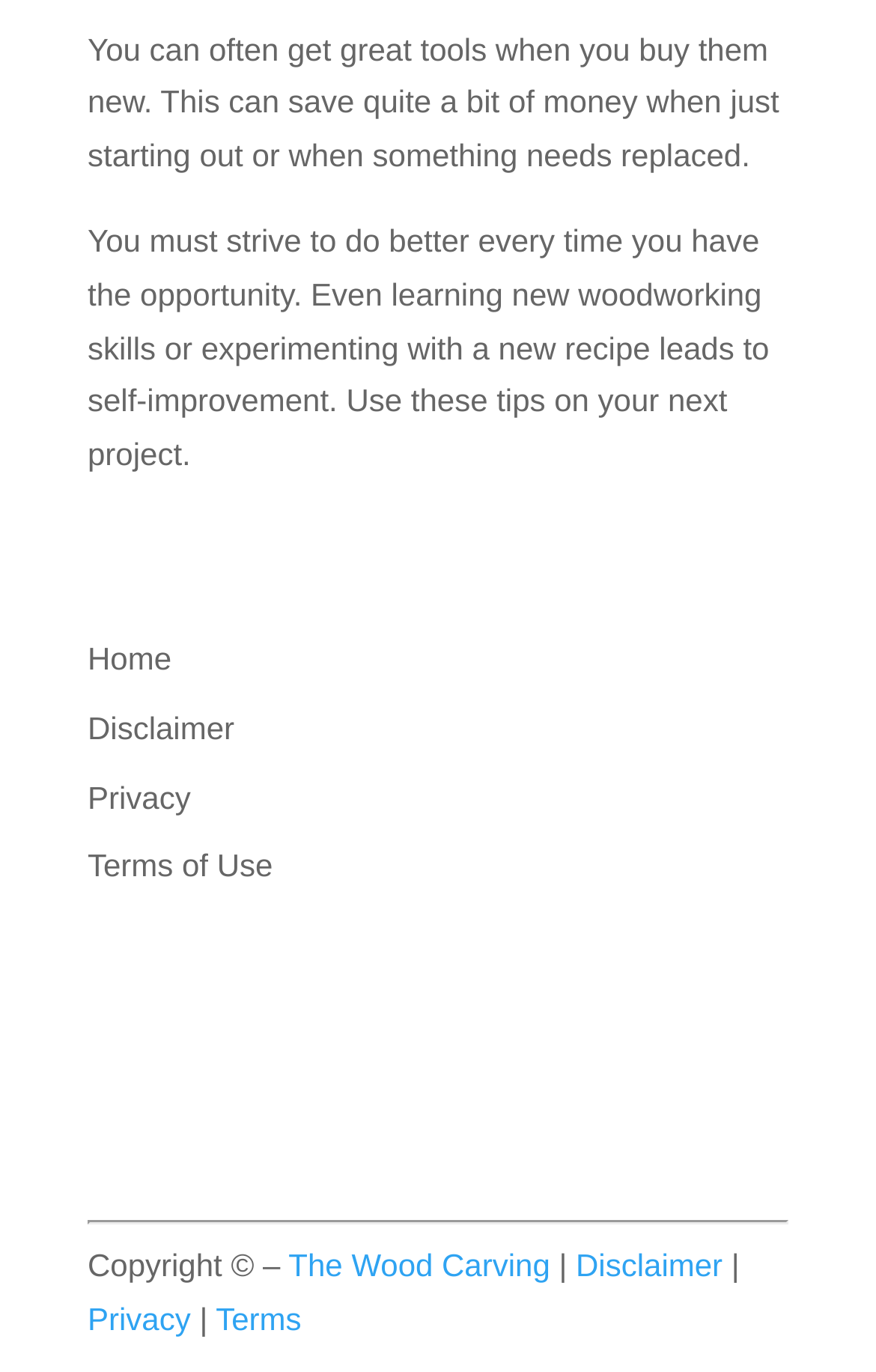Please give a one-word or short phrase response to the following question: 
What is the main topic of this webpage?

Woodworking